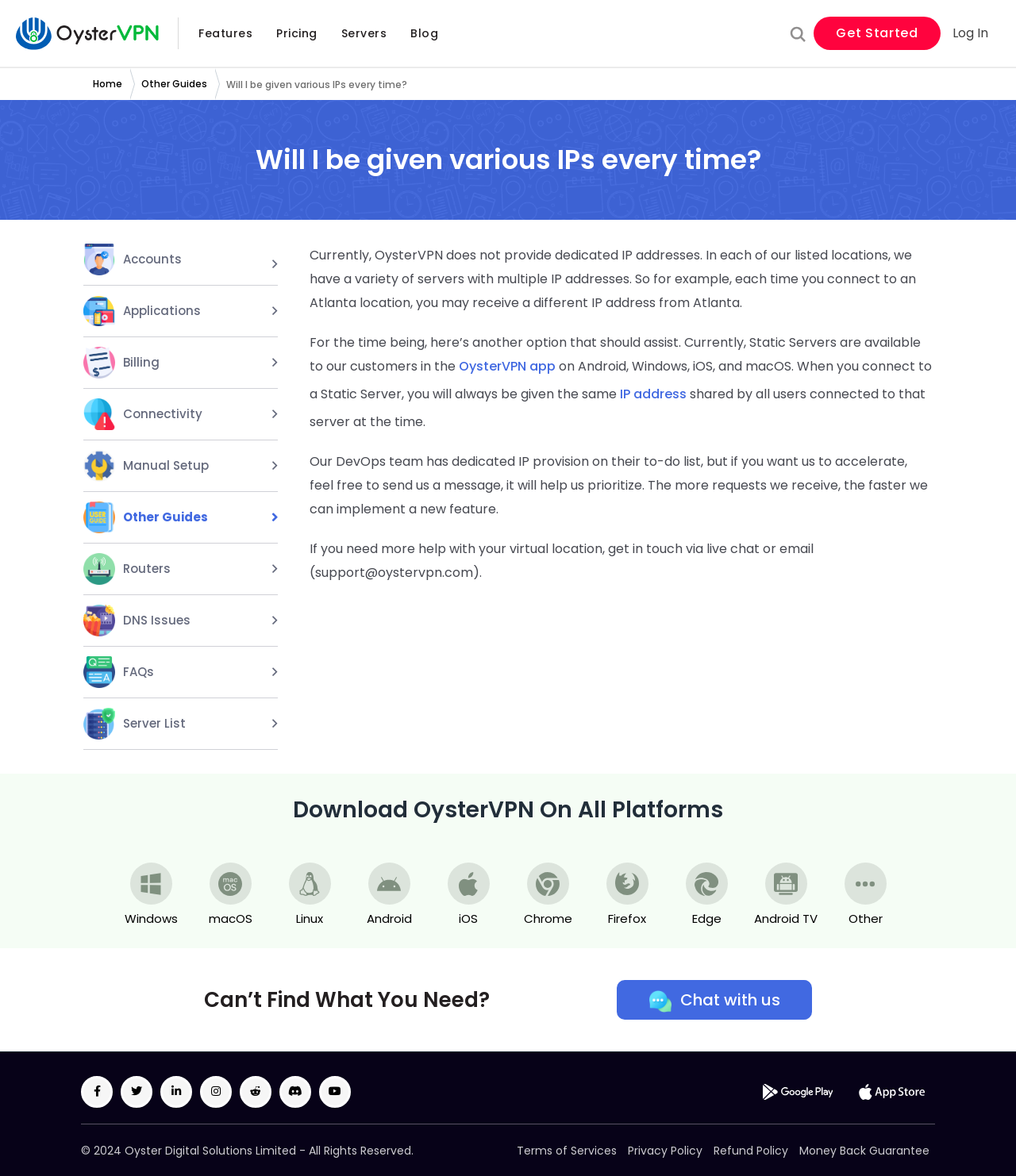Give a concise answer using only one word or phrase for this question:
What is the current status of dedicated IP provision?

Not available